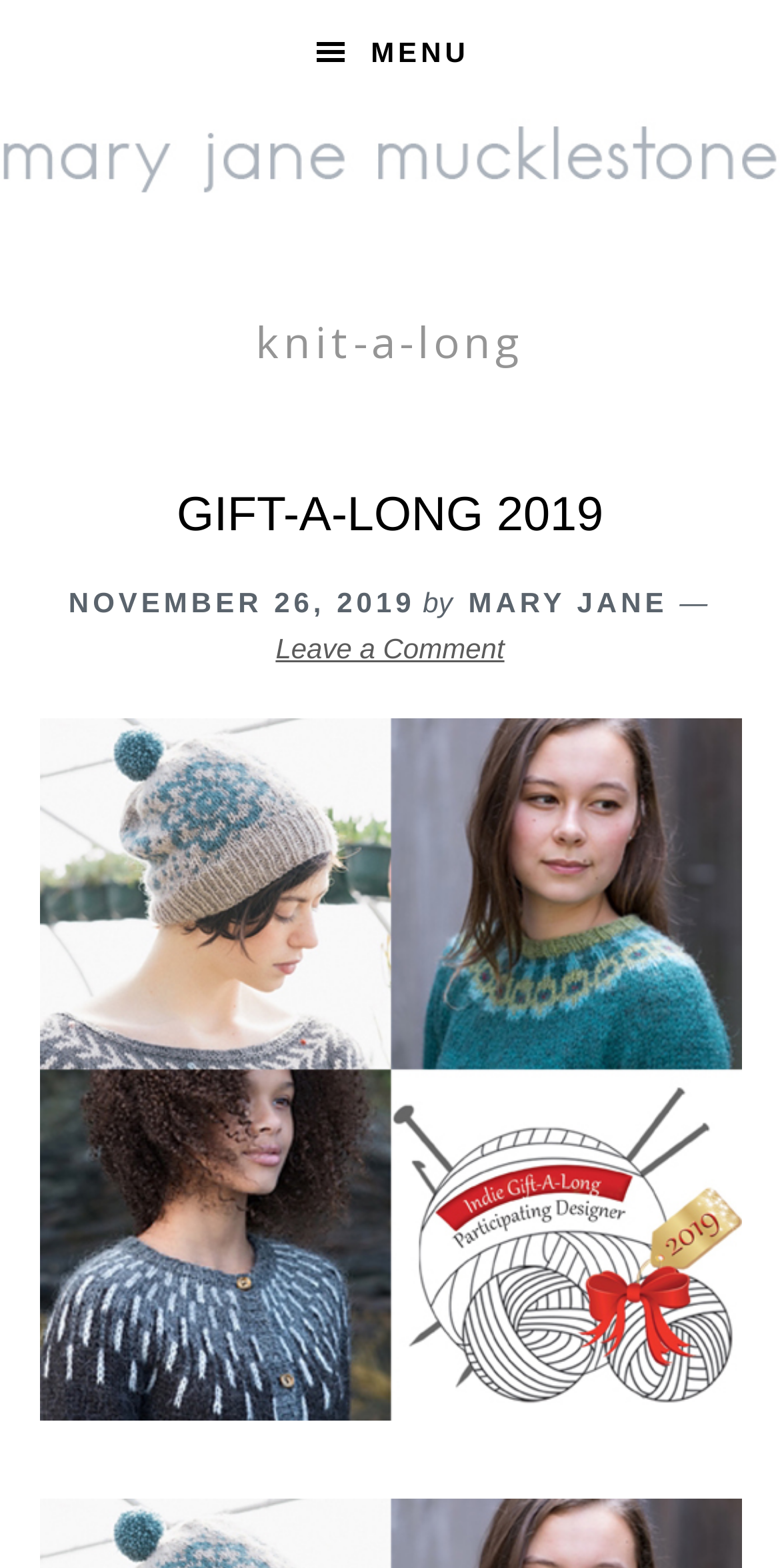Respond with a single word or phrase to the following question:
What is the name of the event?

GIFT-A-LONG 2019